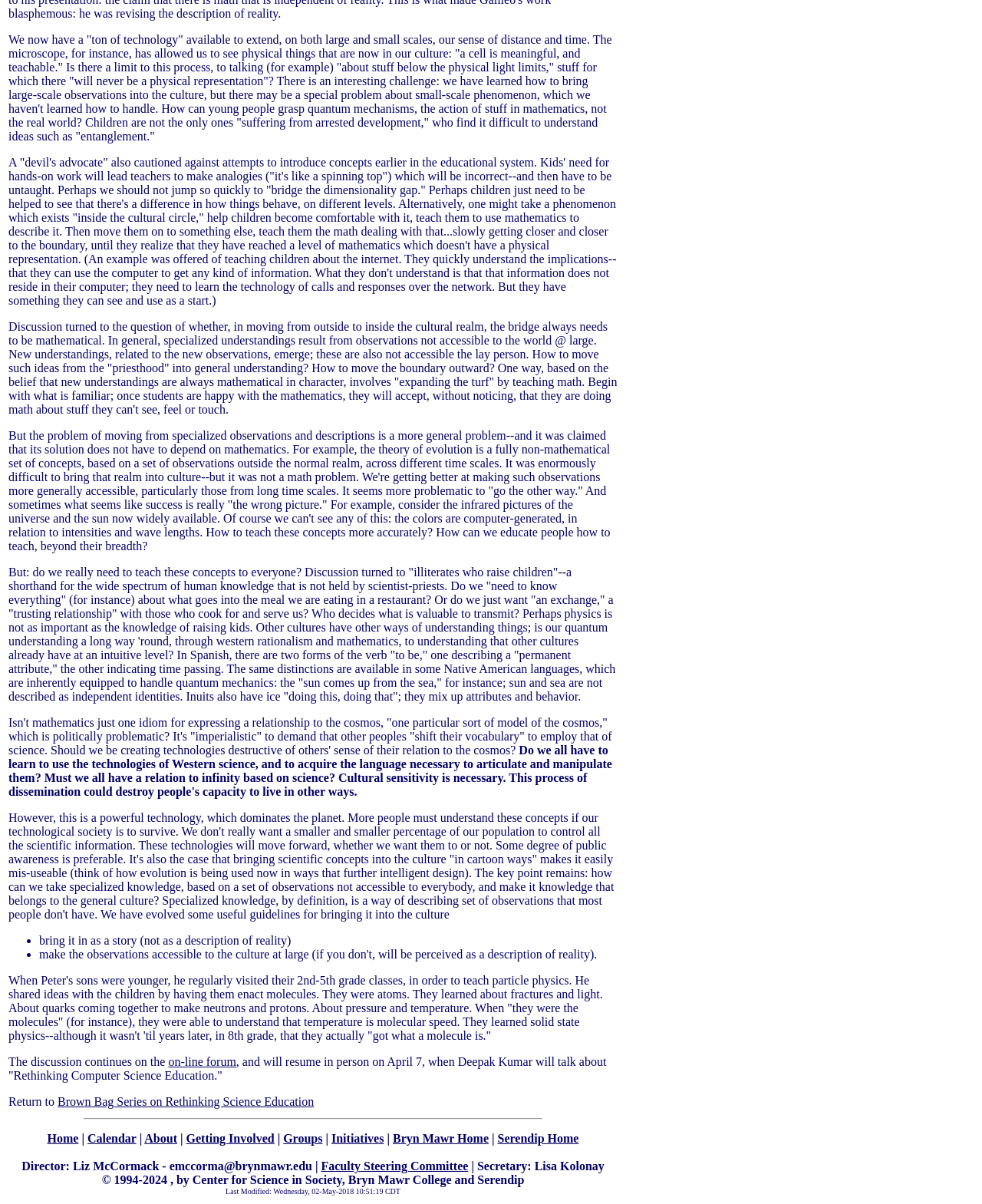Refer to the image and provide an in-depth answer to the question:
What is the format of the discussion on this webpage?

The webpage appears to be a transcript of a conversation or discussion among multiple individuals, as evidenced by the use of quotation marks and the conversational tone of the text.